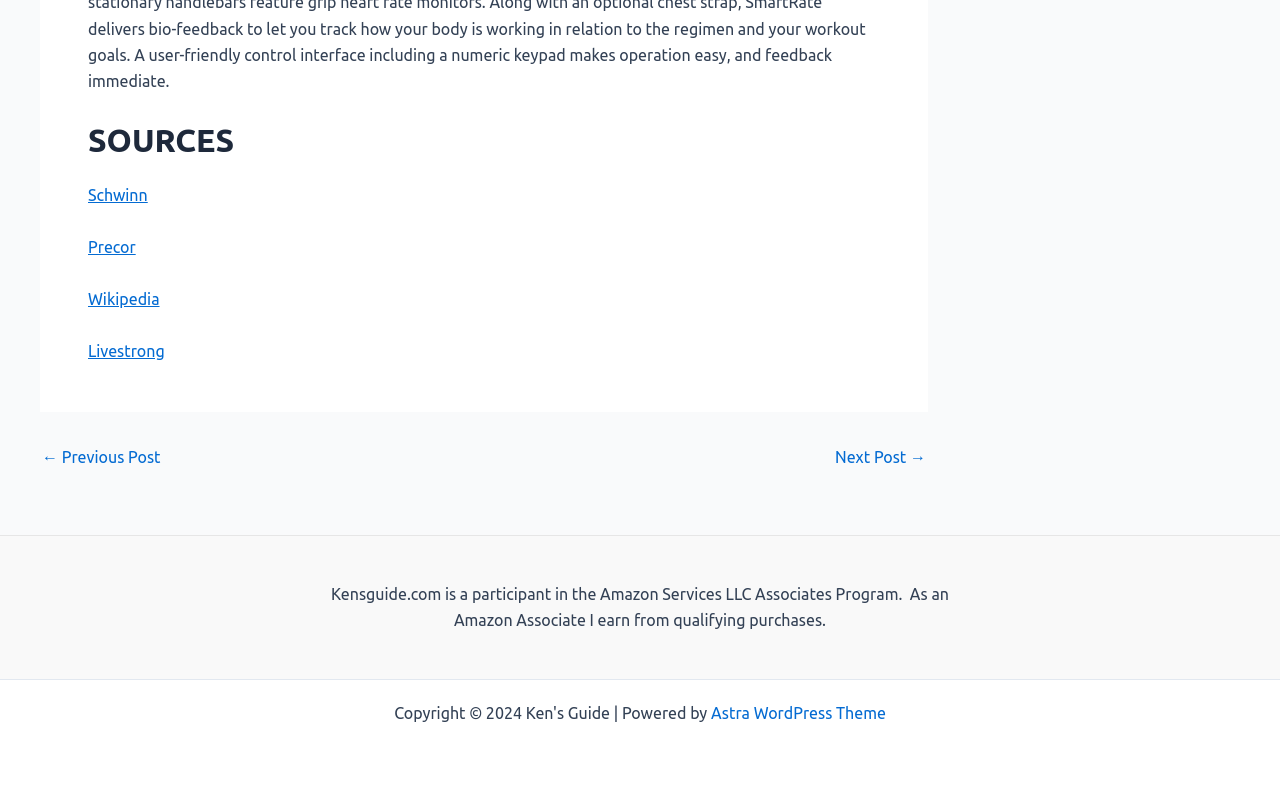Provide the bounding box coordinates of the HTML element this sentence describes: "Livestrong".

[0.069, 0.427, 0.129, 0.45]